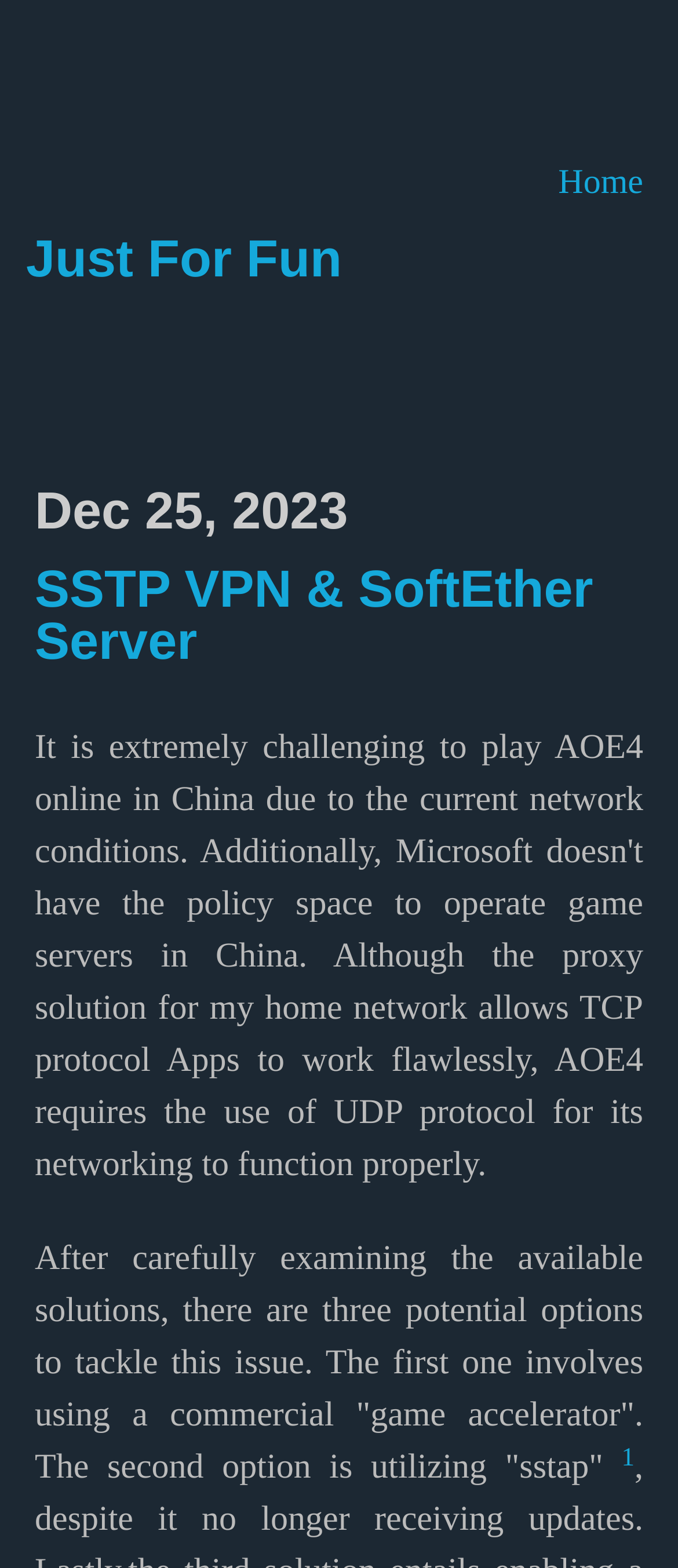Determine the main headline of the webpage and provide its text.

Just For Fun